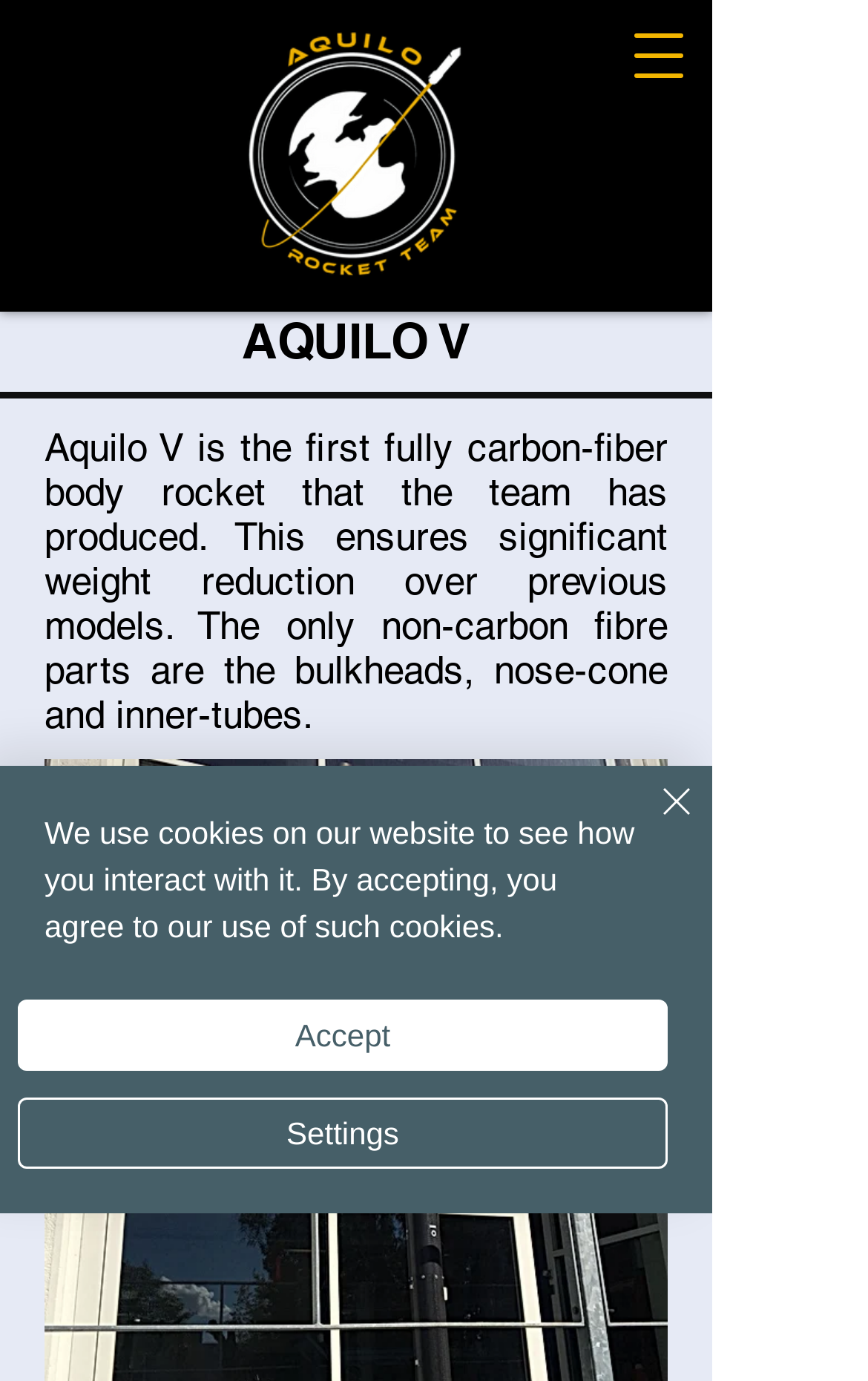Reply to the question with a brief word or phrase: What are the non-carbon fiber parts of the rocket?

Bulkheads, nose-cone, and inner-tubes